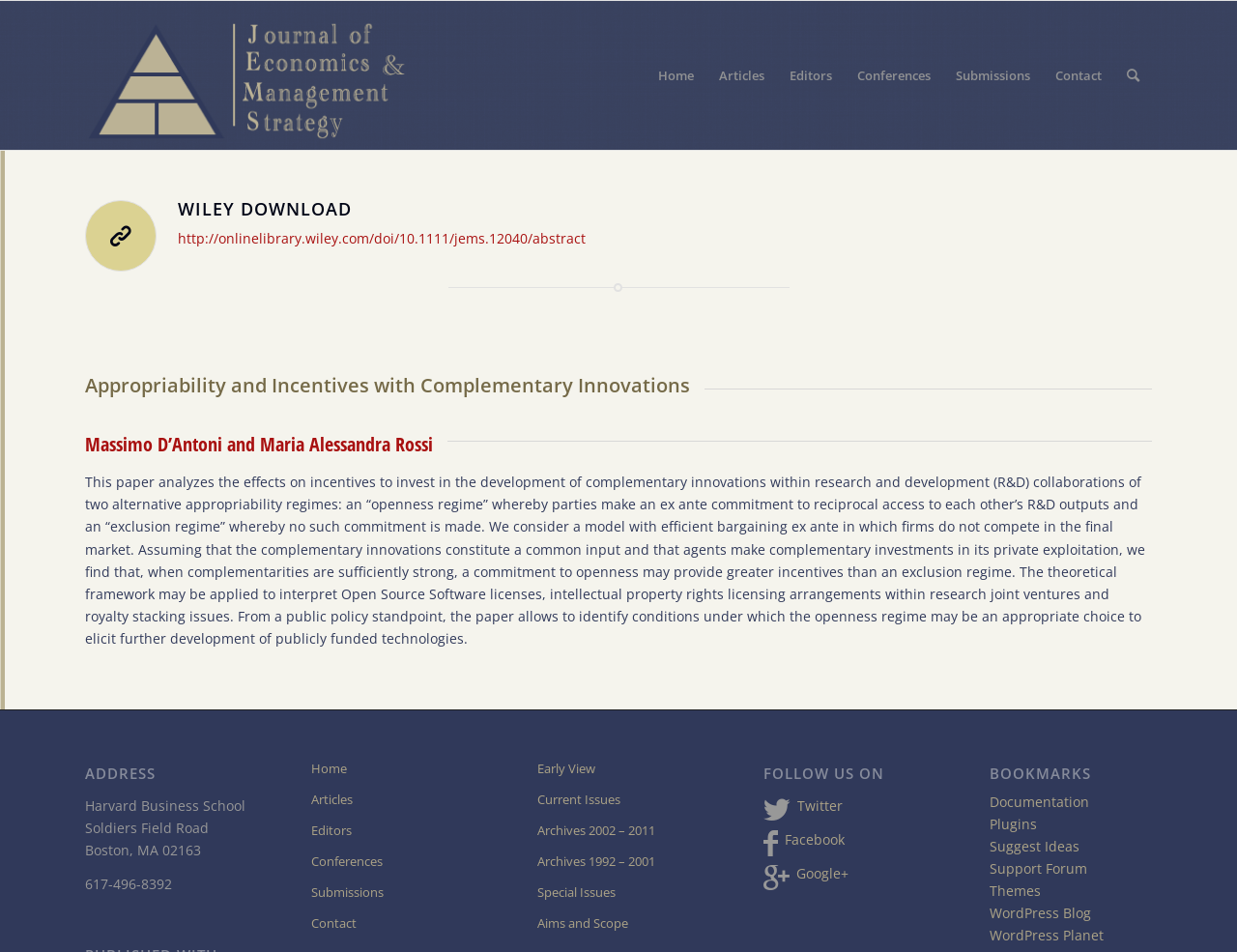Identify the bounding box coordinates of the clickable region necessary to fulfill the following instruction: "View current issues". The bounding box coordinates should be four float numbers between 0 and 1, i.e., [left, top, right, bottom].

[0.434, 0.824, 0.565, 0.857]